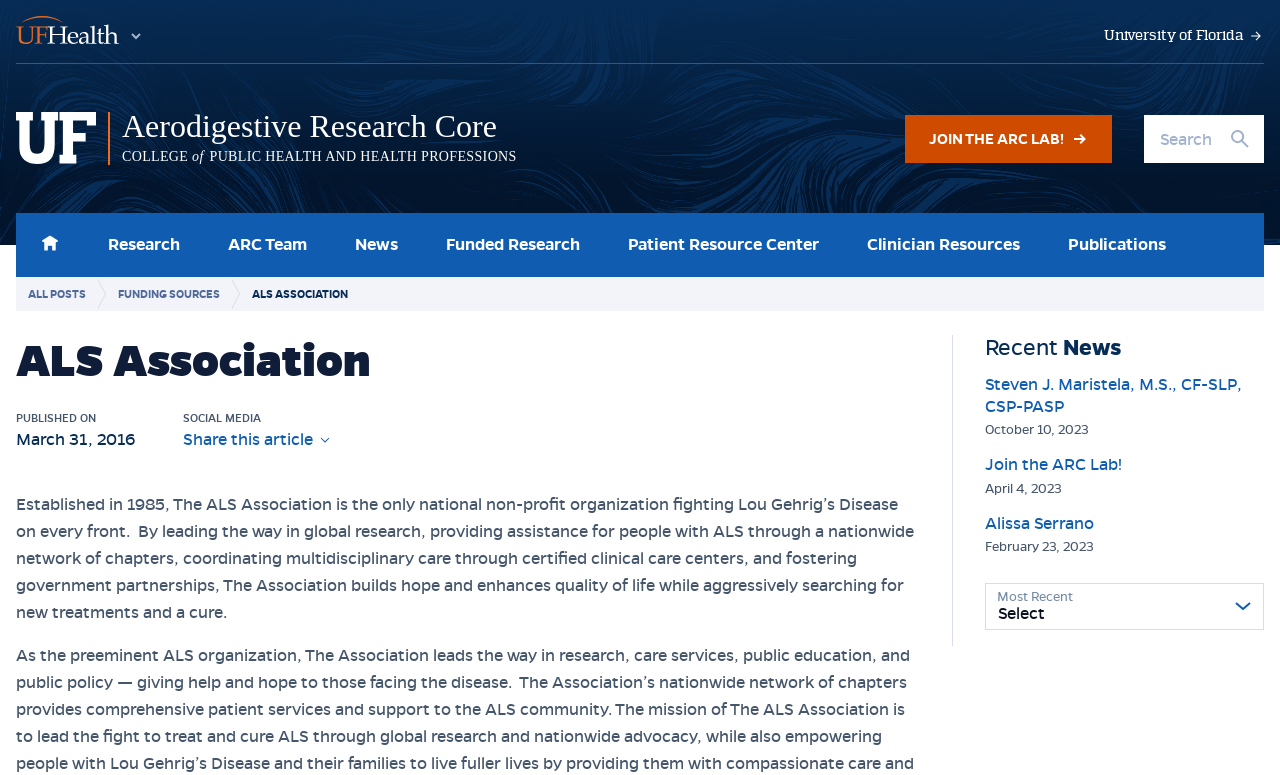How many navigation links are in the main navigation?
Based on the image, answer the question with a single word or brief phrase.

9